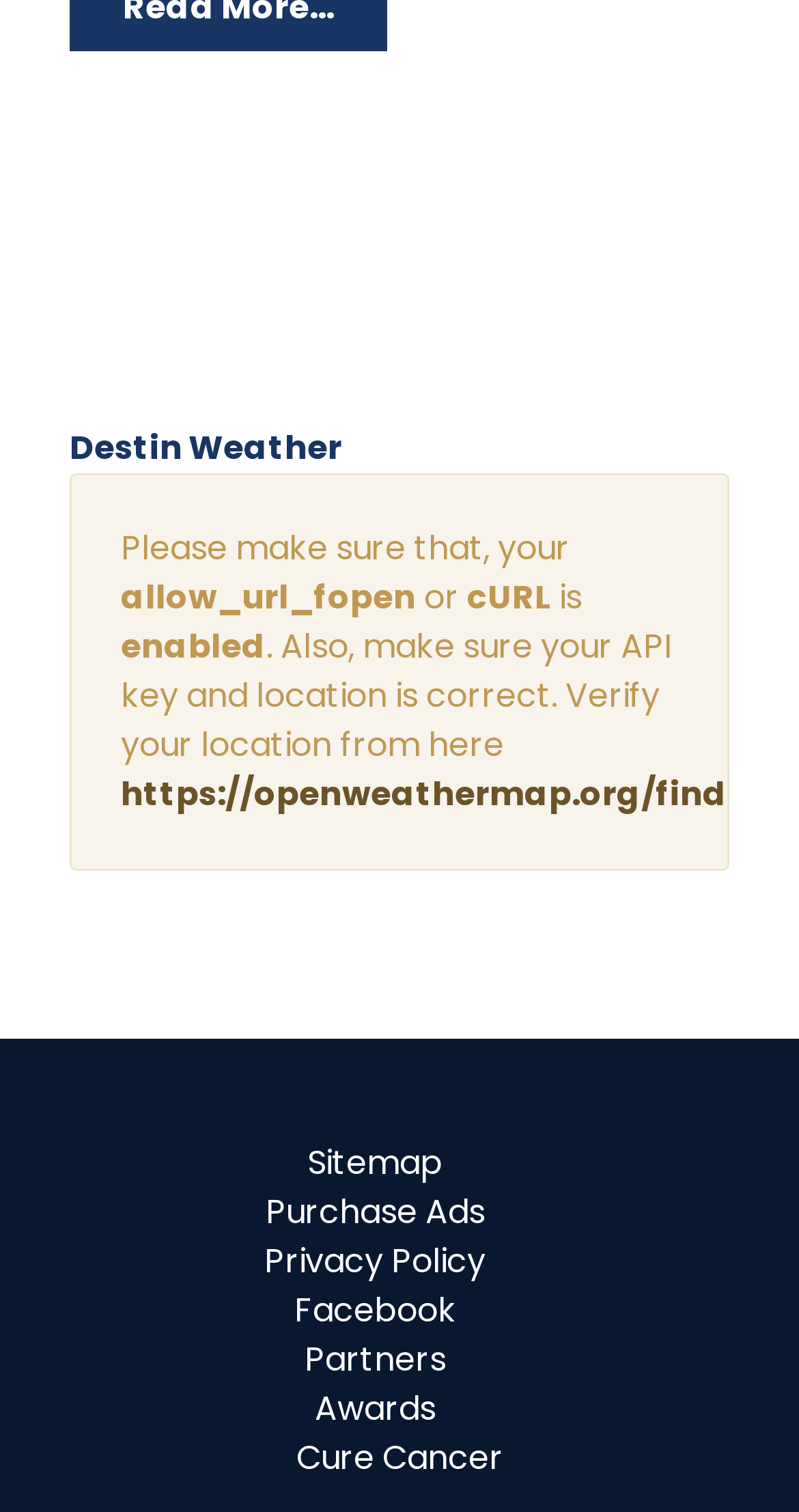Determine the bounding box of the UI element mentioned here: "family vacation". The coordinates must be in the format [left, top, right, bottom] with values ranging from 0 to 1.

None